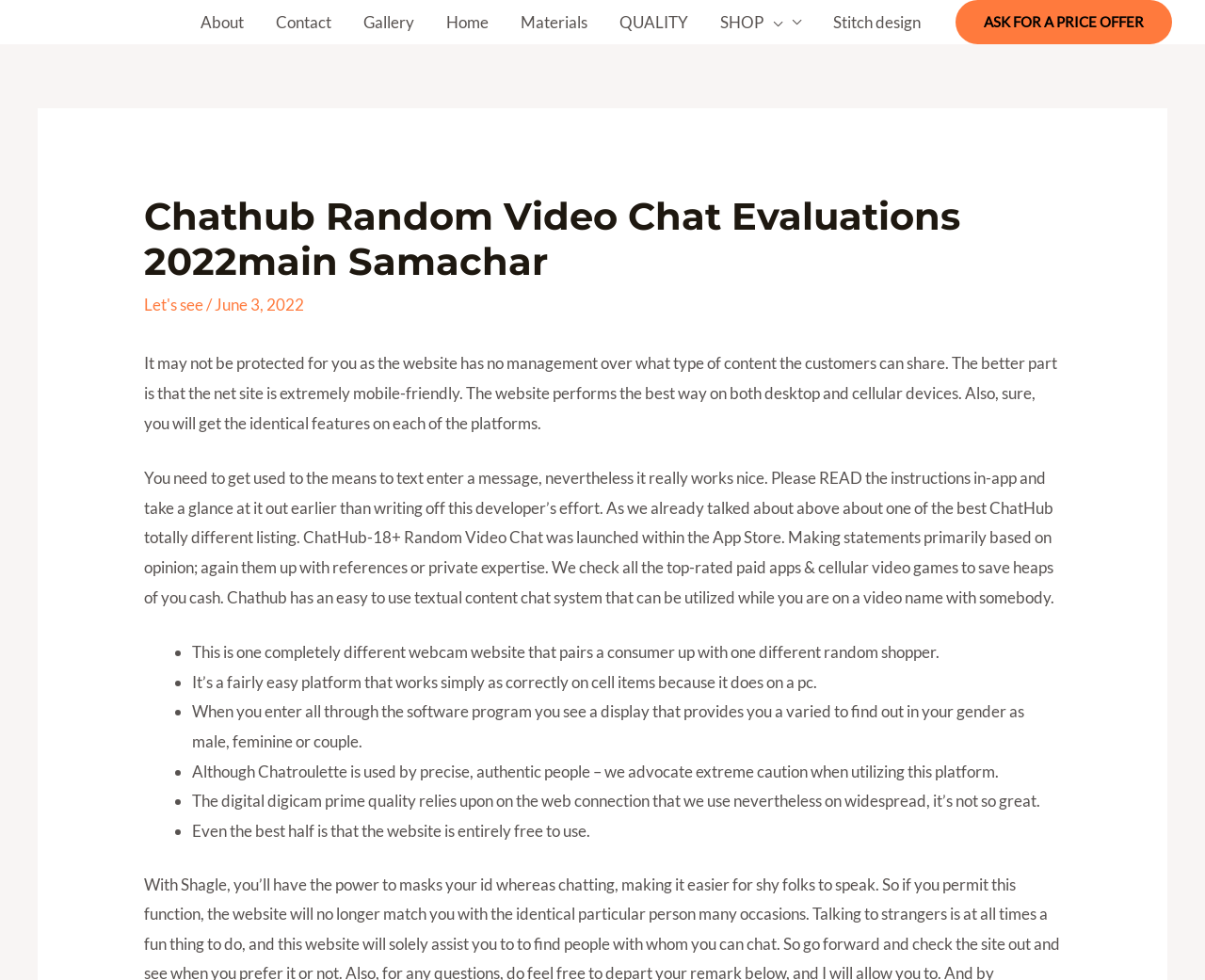Please find the bounding box coordinates for the clickable element needed to perform this instruction: "Click on the 'About' link".

[0.153, 0.016, 0.216, 0.03]